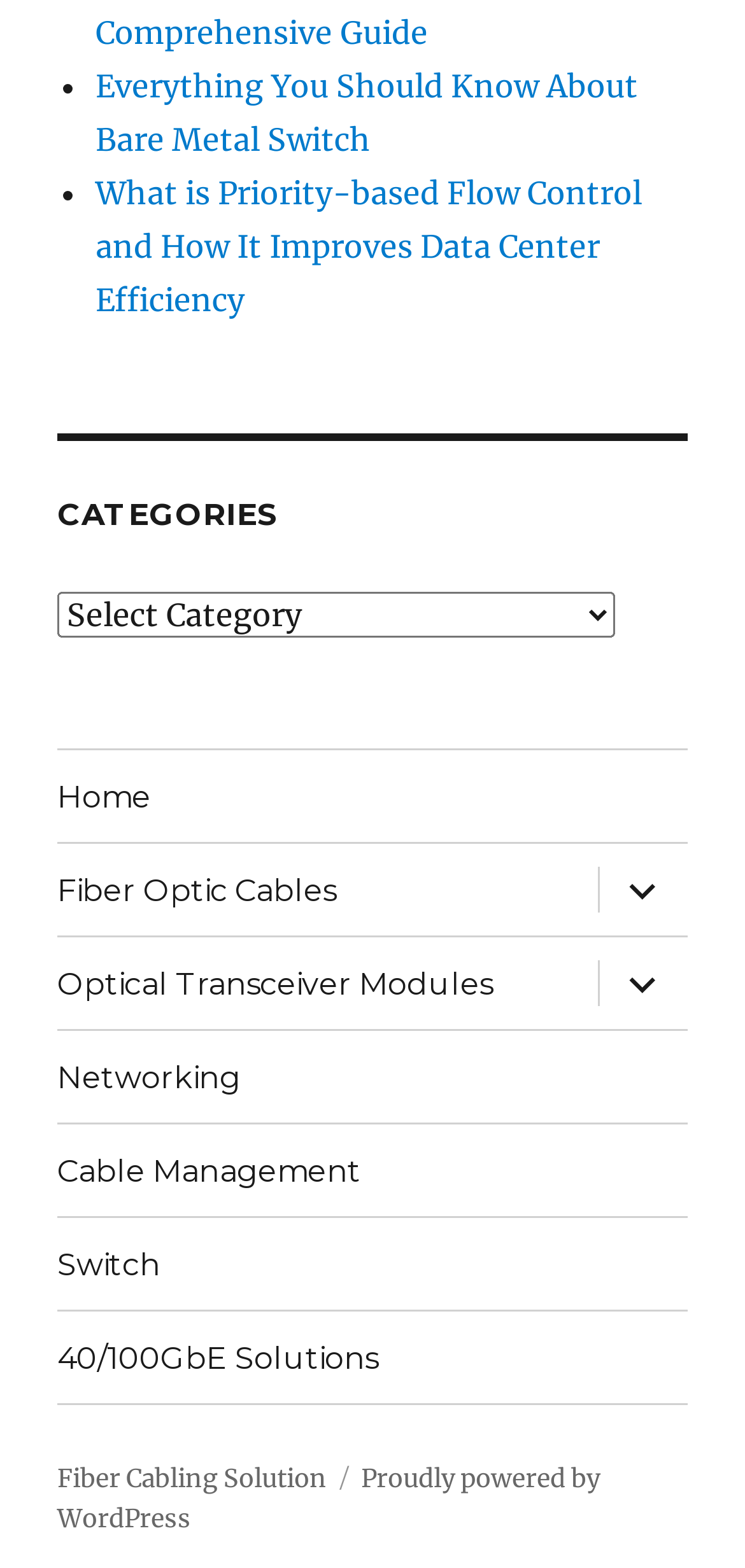Locate the bounding box coordinates of the clickable area needed to fulfill the instruction: "Go to the home page".

[0.077, 0.479, 0.923, 0.537]